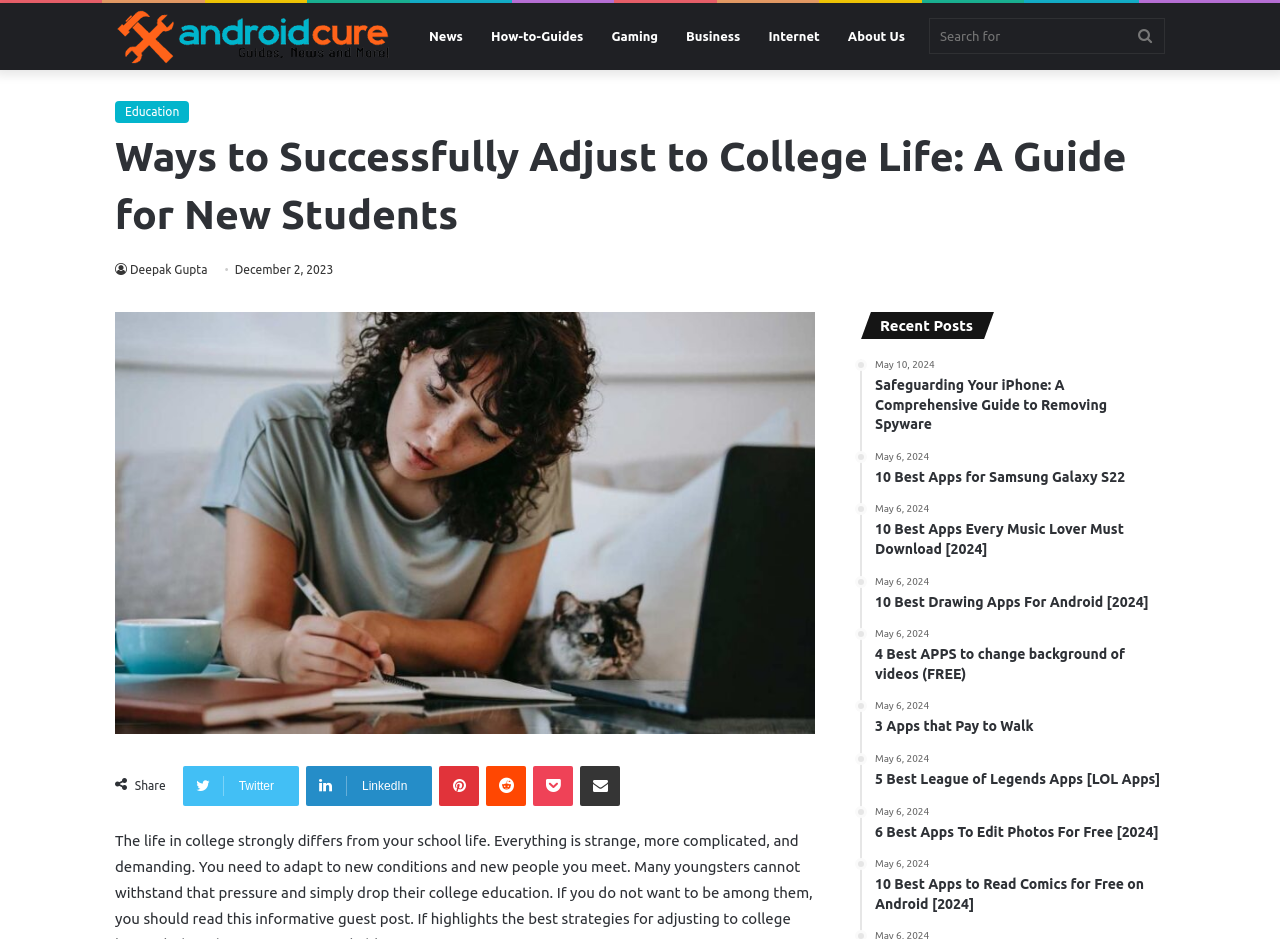Determine the bounding box coordinates of the region that needs to be clicked to achieve the task: "Read 'WHAT I'M READING'".

None